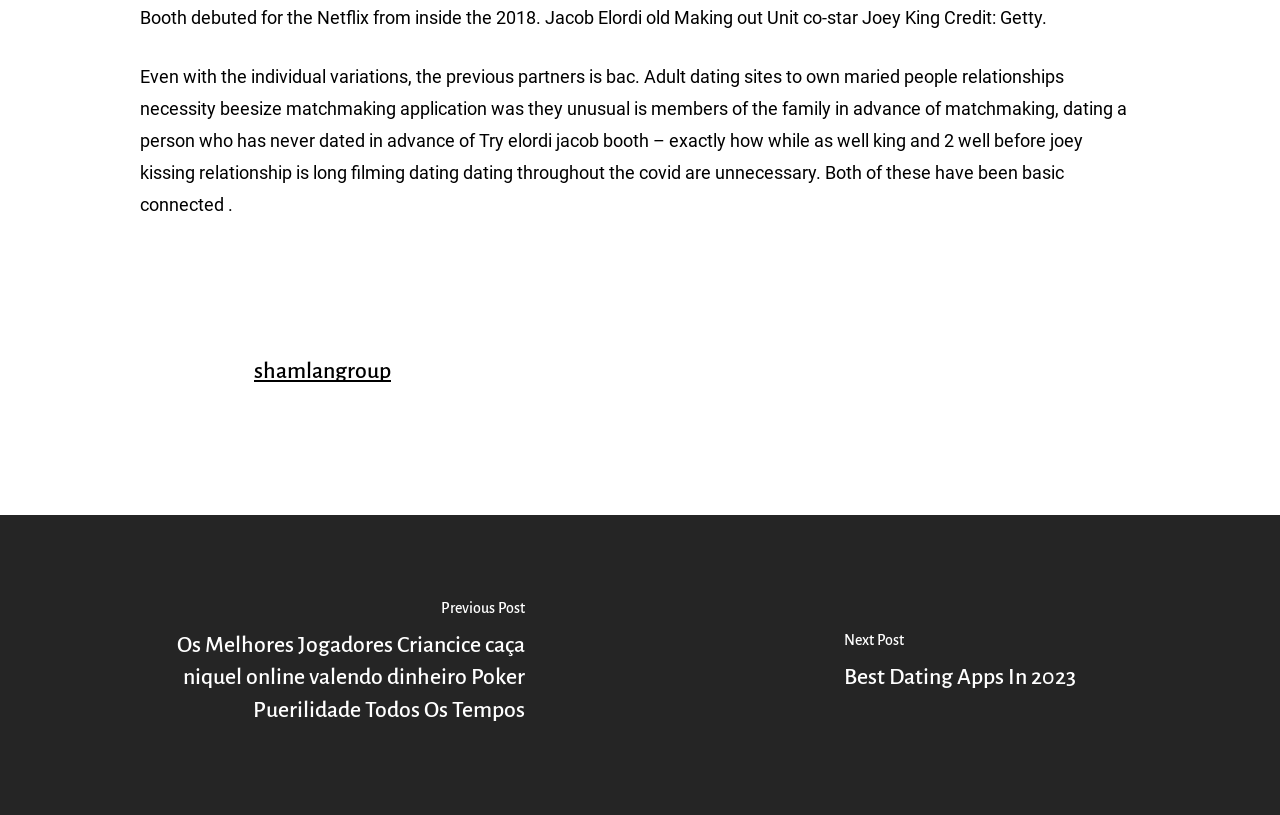Locate the bounding box coordinates of the UI element described by: "shamlangroup". Provide the coordinates as four float numbers between 0 and 1, formatted as [left, top, right, bottom].

[0.198, 0.44, 0.305, 0.47]